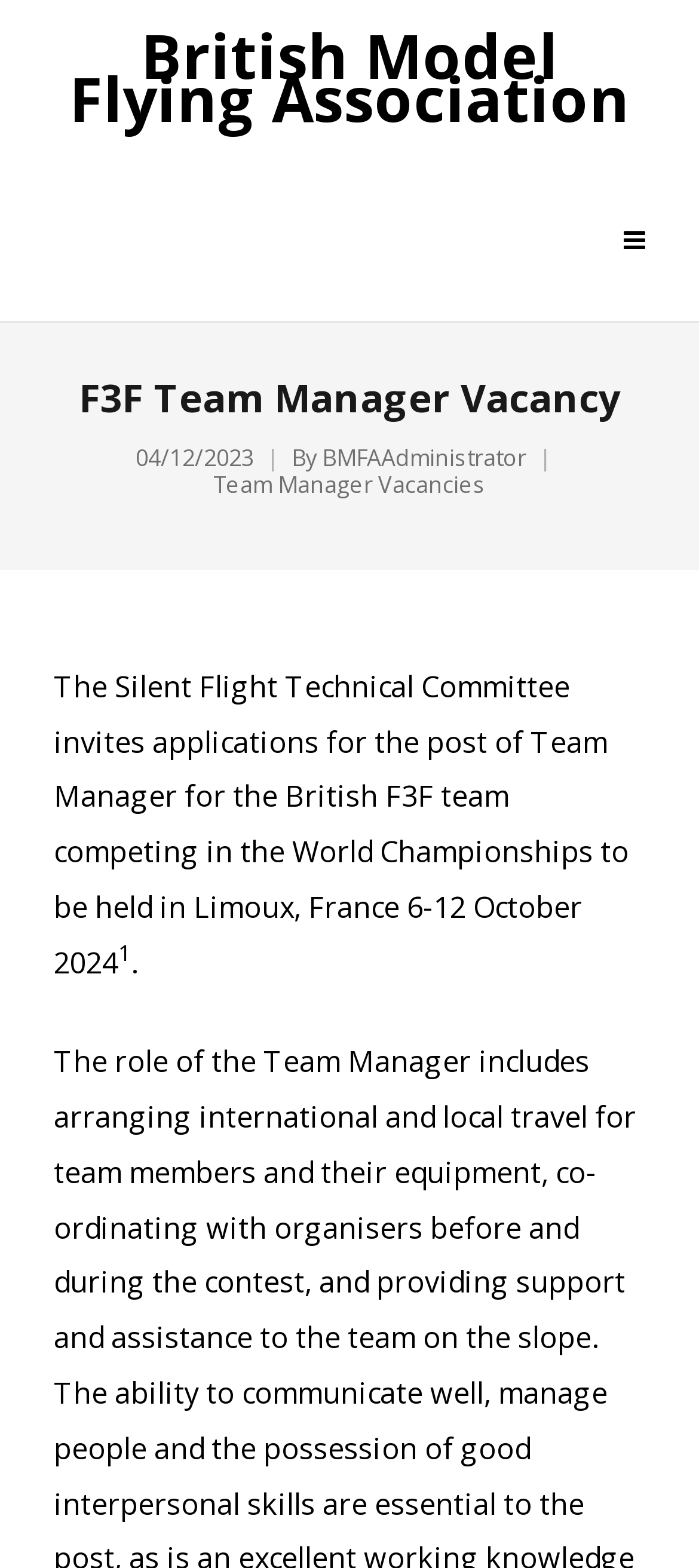What is the location of the World Championships?
Using the visual information, answer the question in a single word or phrase.

Limoux, France